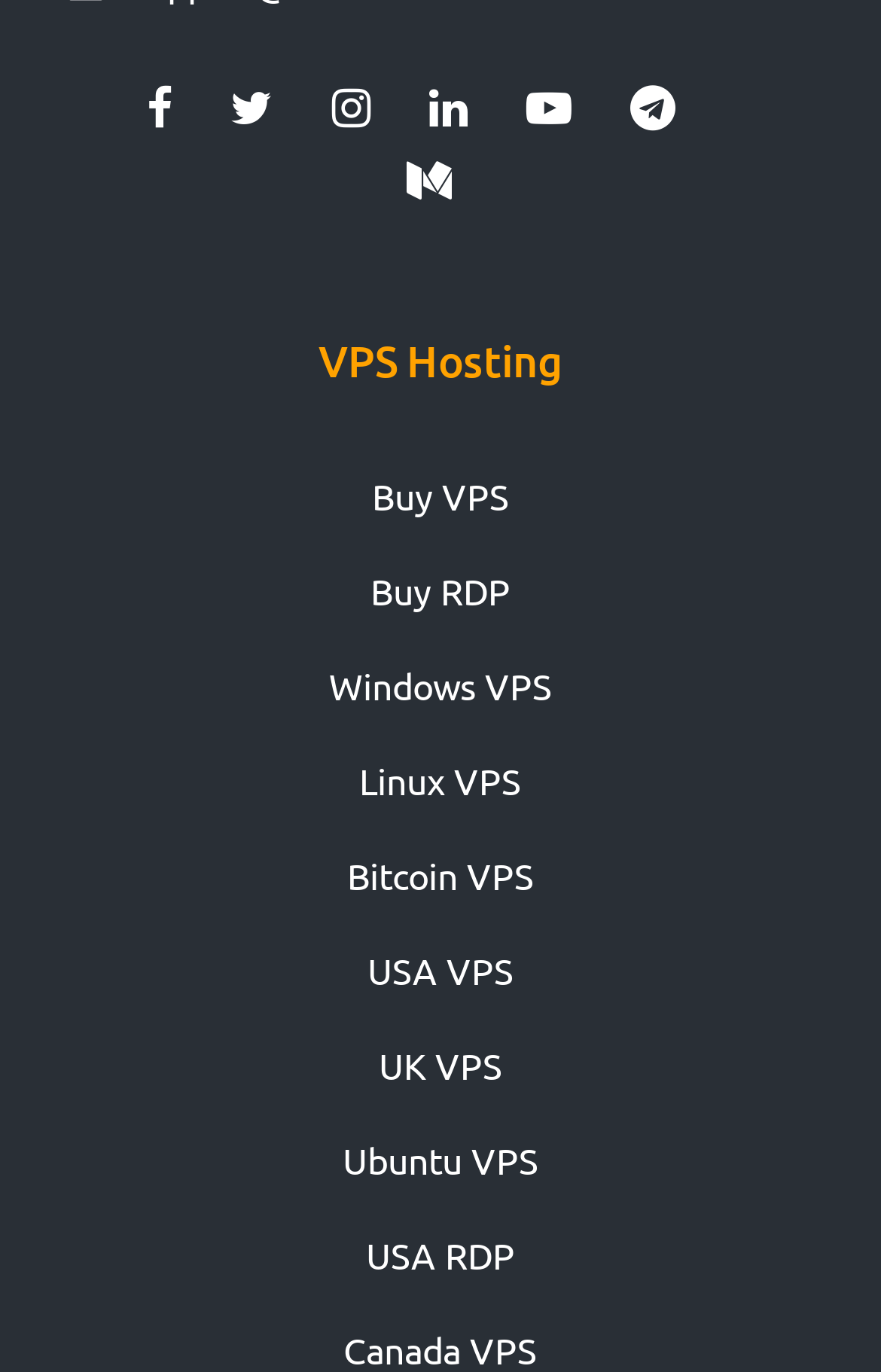Respond with a single word or phrase for the following question: 
How many types of VPS are listed?

6